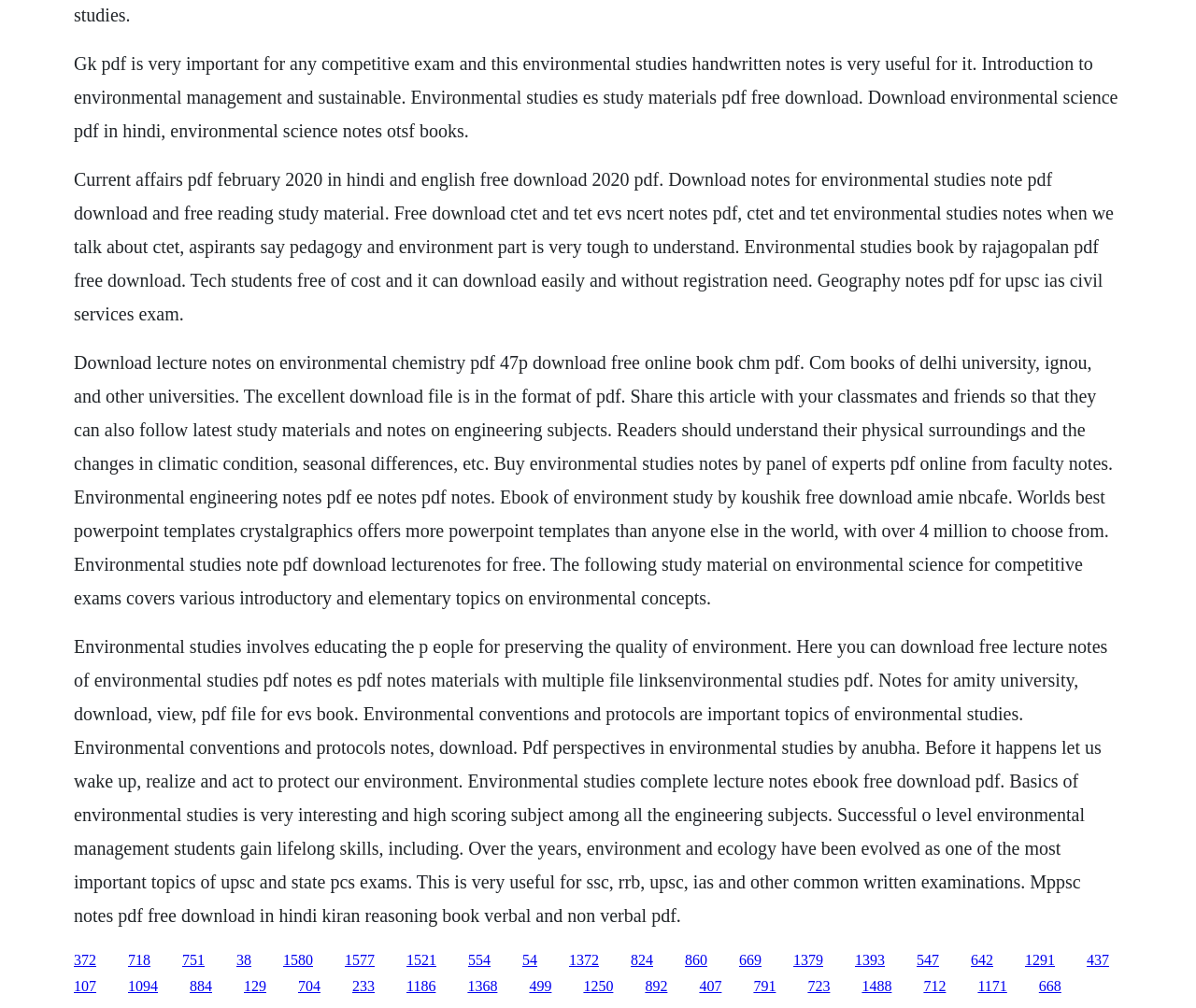Find the bounding box coordinates of the clickable area required to complete the following action: "Click the link to download environmental science pdf in hindi".

[0.107, 0.944, 0.126, 0.96]